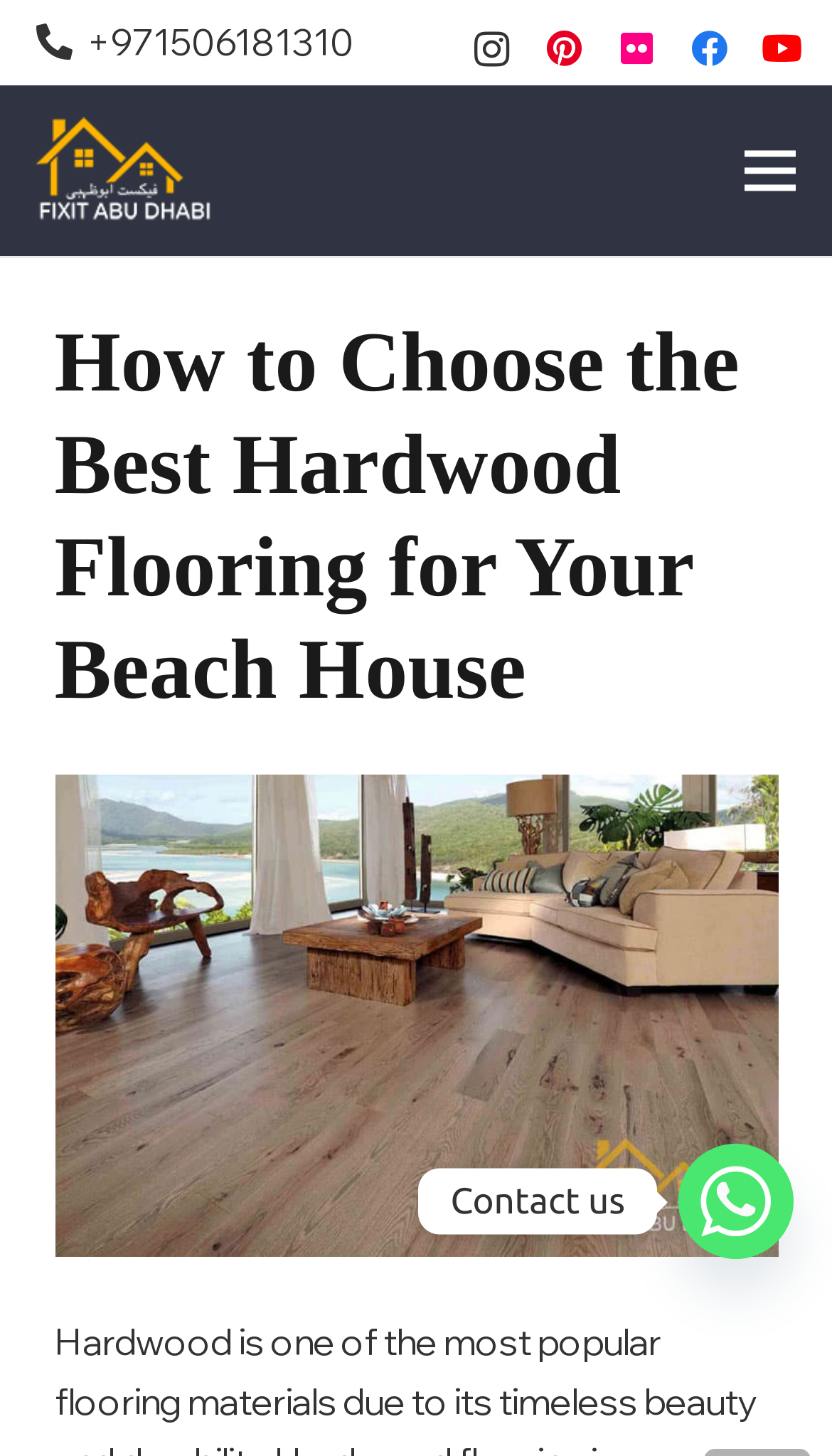How many social media links are at the top of the webpage?
Please provide a full and detailed response to the question.

I counted the number of link elements at the top of the webpage with OCR text 'Instagram', 'Pinterest', 'Flickr', 'Facebook', and 'YouTube'.